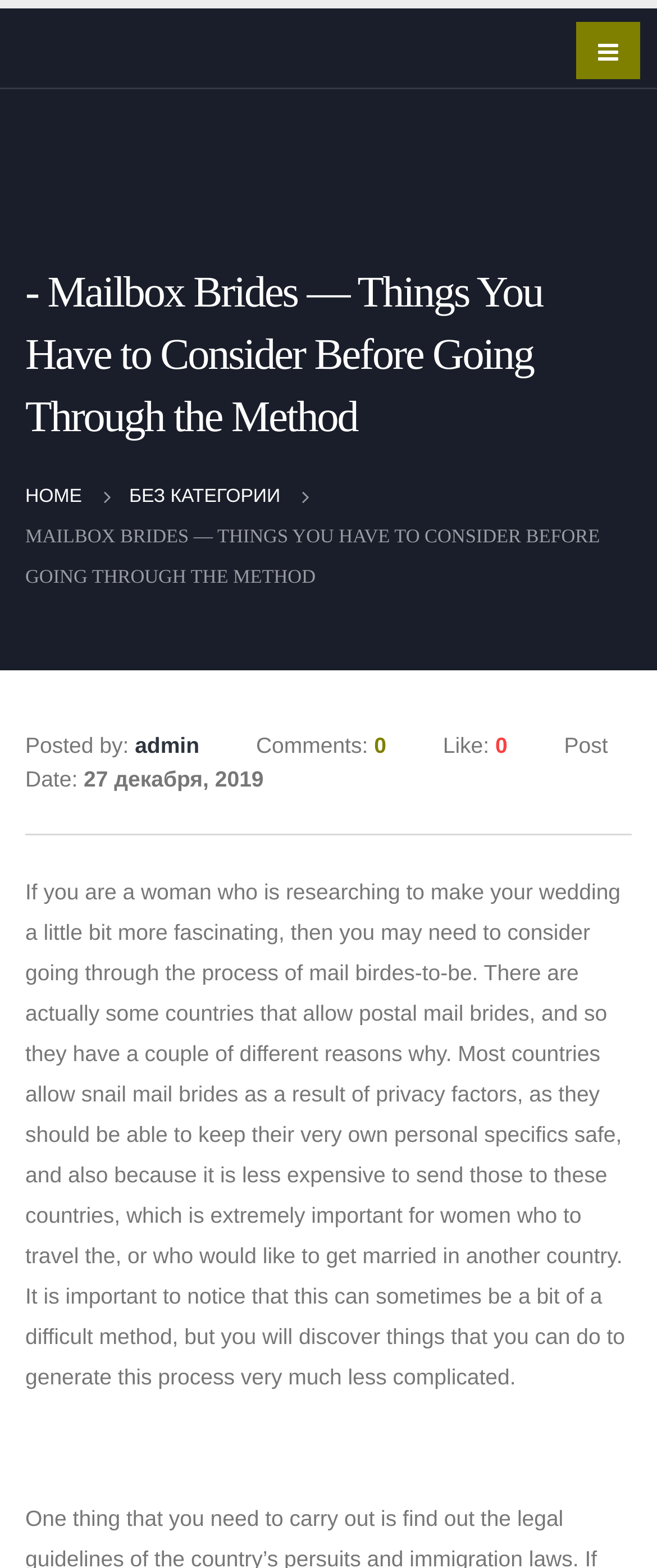Use the information in the screenshot to answer the question comprehensively: Who posted the article?

The webpage shows the author of the article as 'admin', which is mentioned below the main heading.